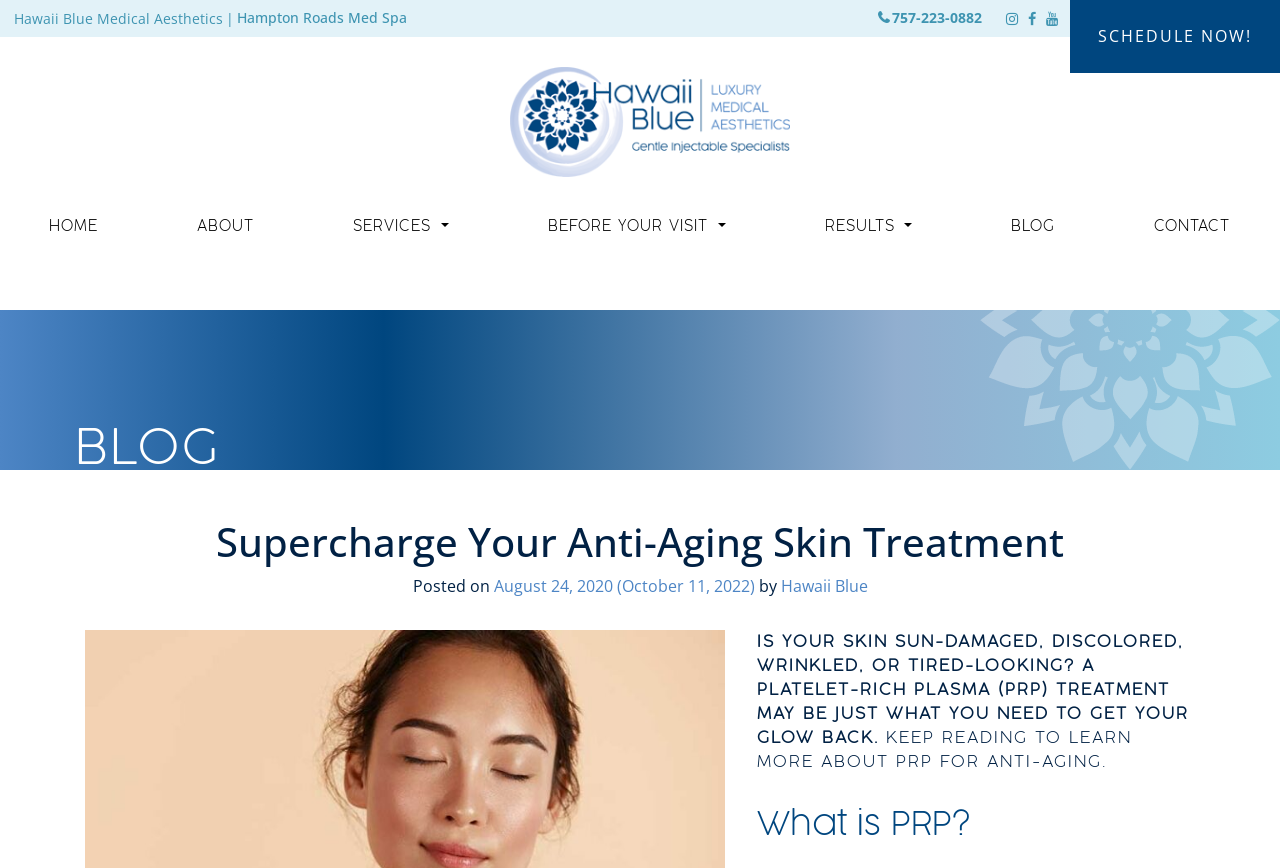Locate the bounding box coordinates of the element you need to click to accomplish the task described by this instruction: "Read the BLOG".

[0.778, 0.239, 0.837, 0.283]